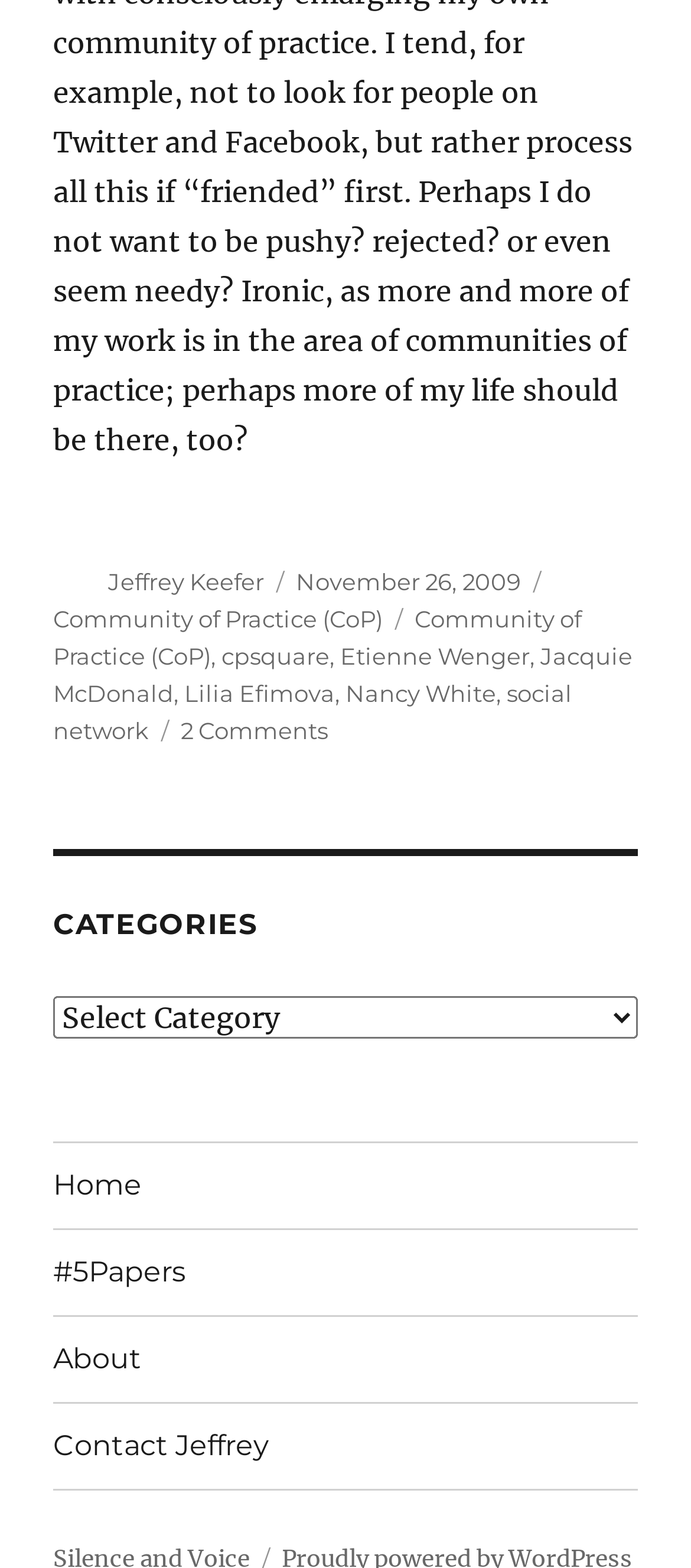How many comments does the post have?
Please respond to the question with a detailed and well-explained answer.

The number of comments can be found in the footer section, where it says '2 Comments on Community of Practice Struggles, Part 1'.